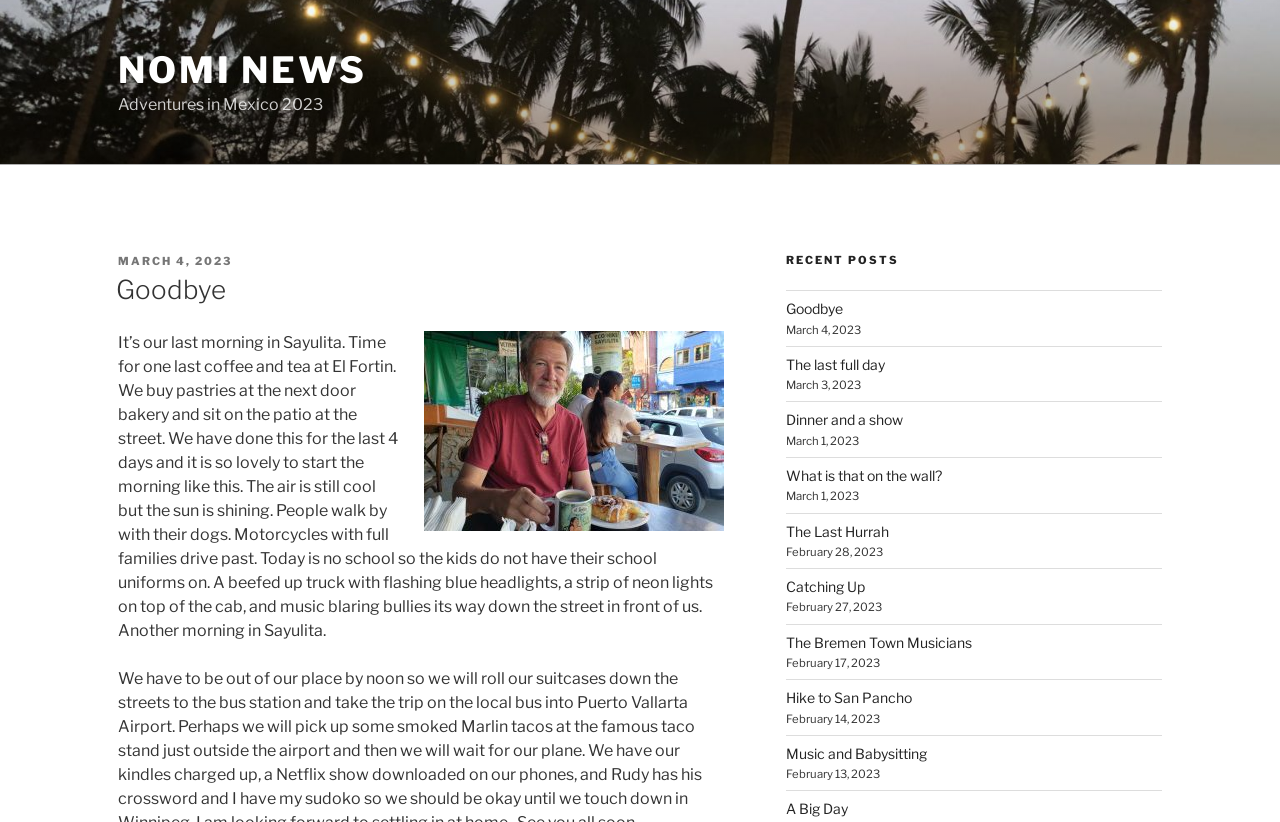Could you highlight the region that needs to be clicked to execute the instruction: "Check recent posts"?

[0.614, 0.308, 0.908, 0.327]